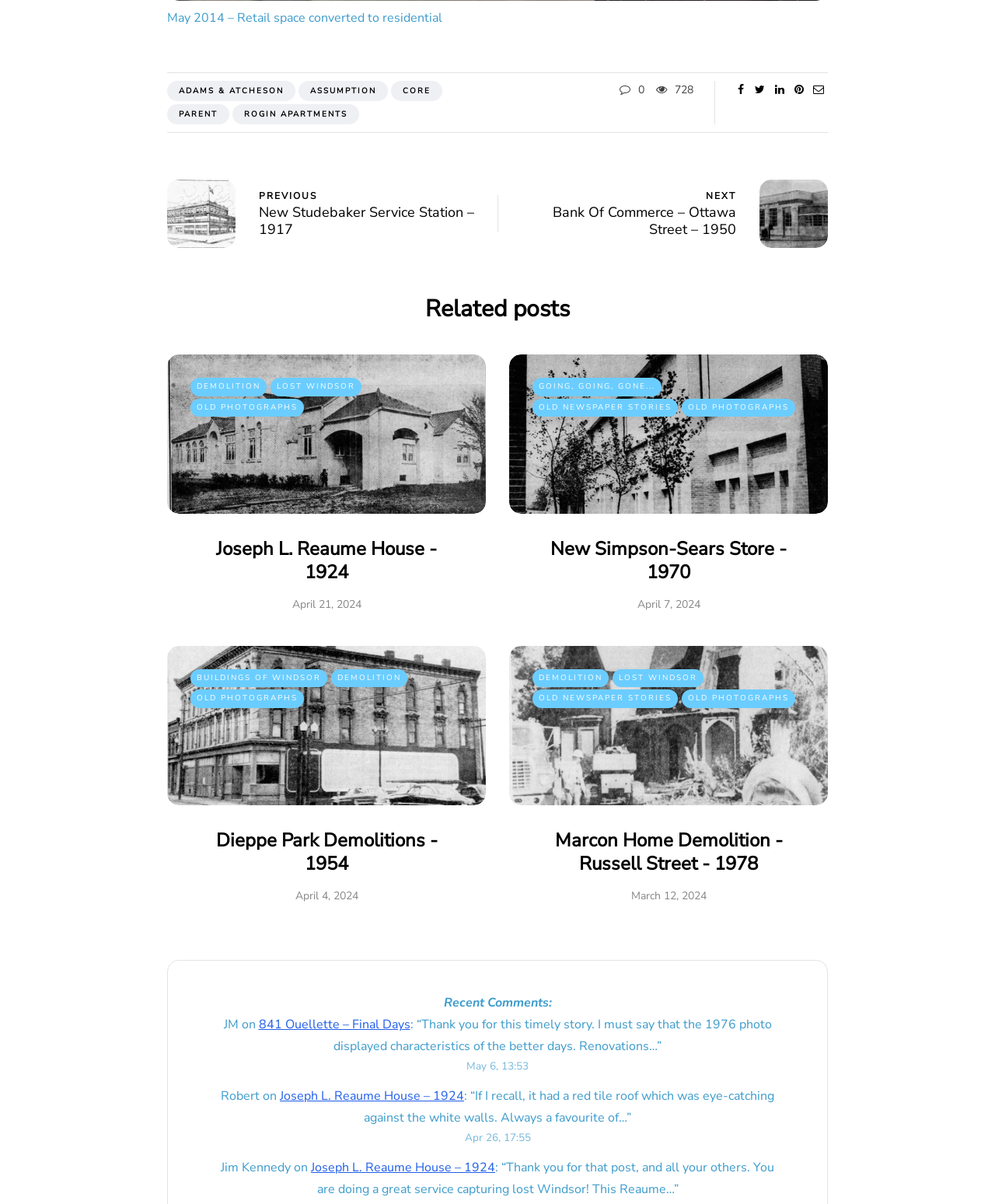Determine the bounding box for the UI element that matches this description: "Demolition".

[0.191, 0.314, 0.268, 0.329]